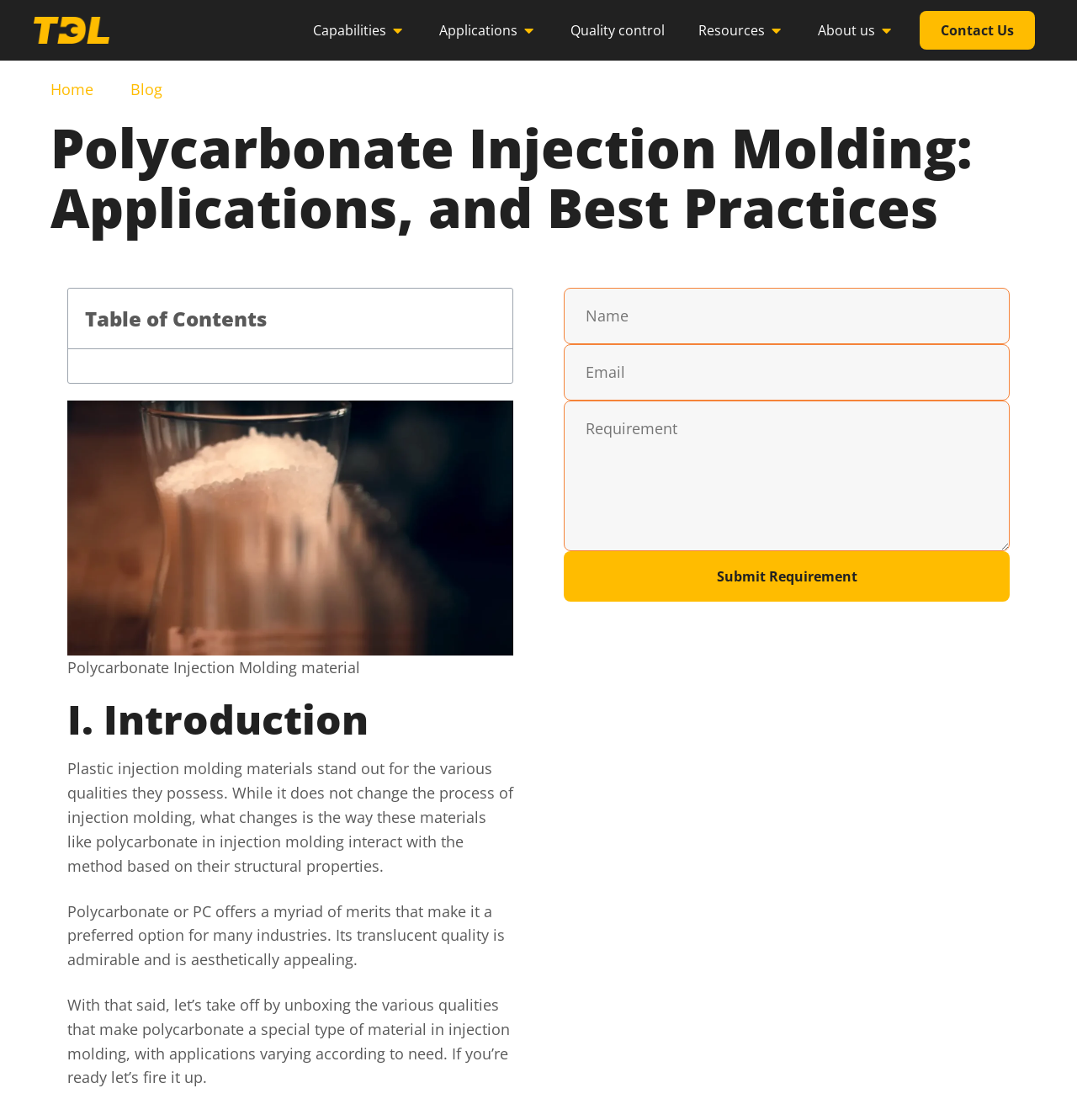Reply to the question with a single word or phrase:
How many main sections are there in the webpage's navigation?

5